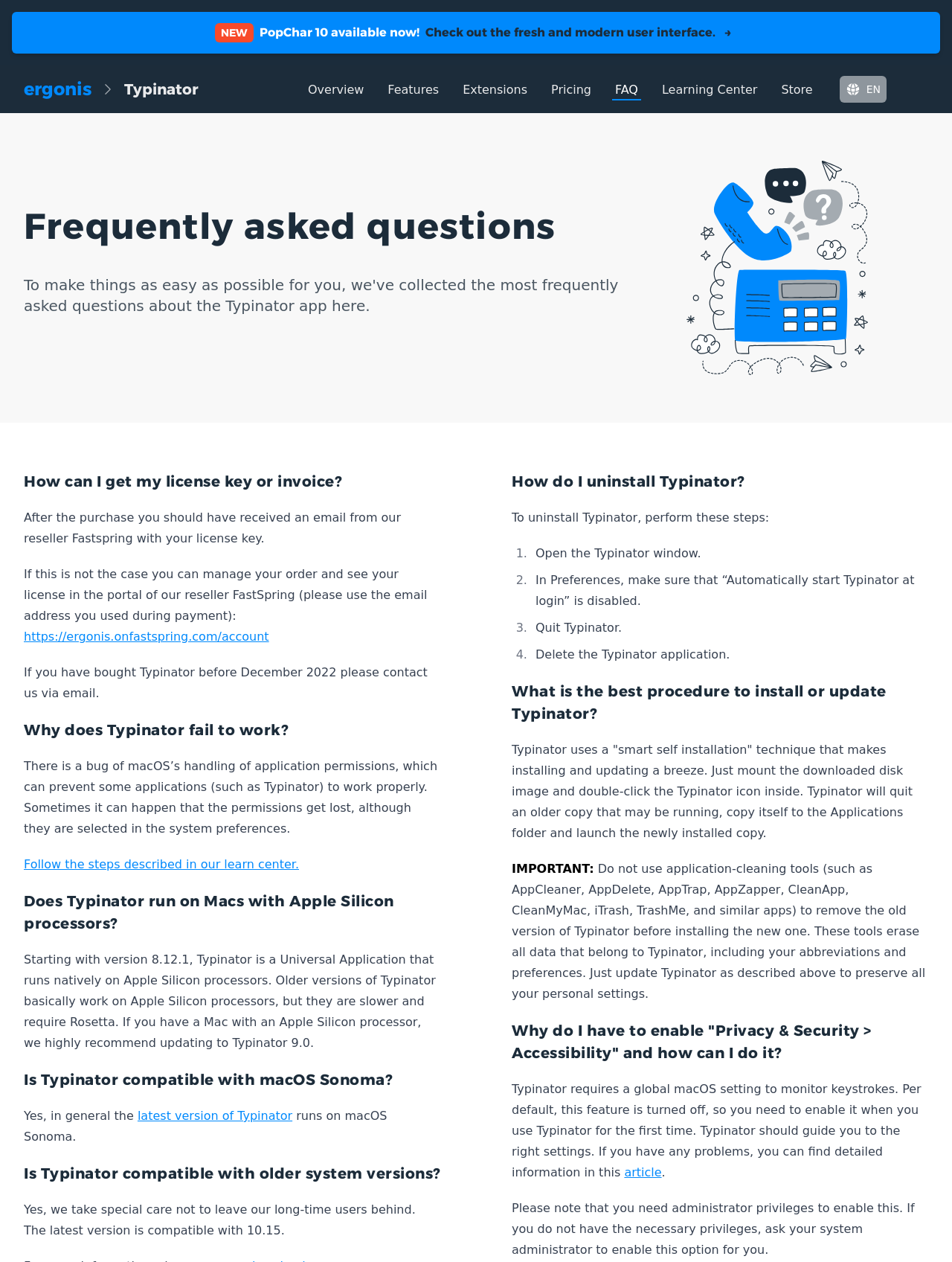Please identify the bounding box coordinates of the area that needs to be clicked to fulfill the following instruction: "Click on the link to view the build guide."

None